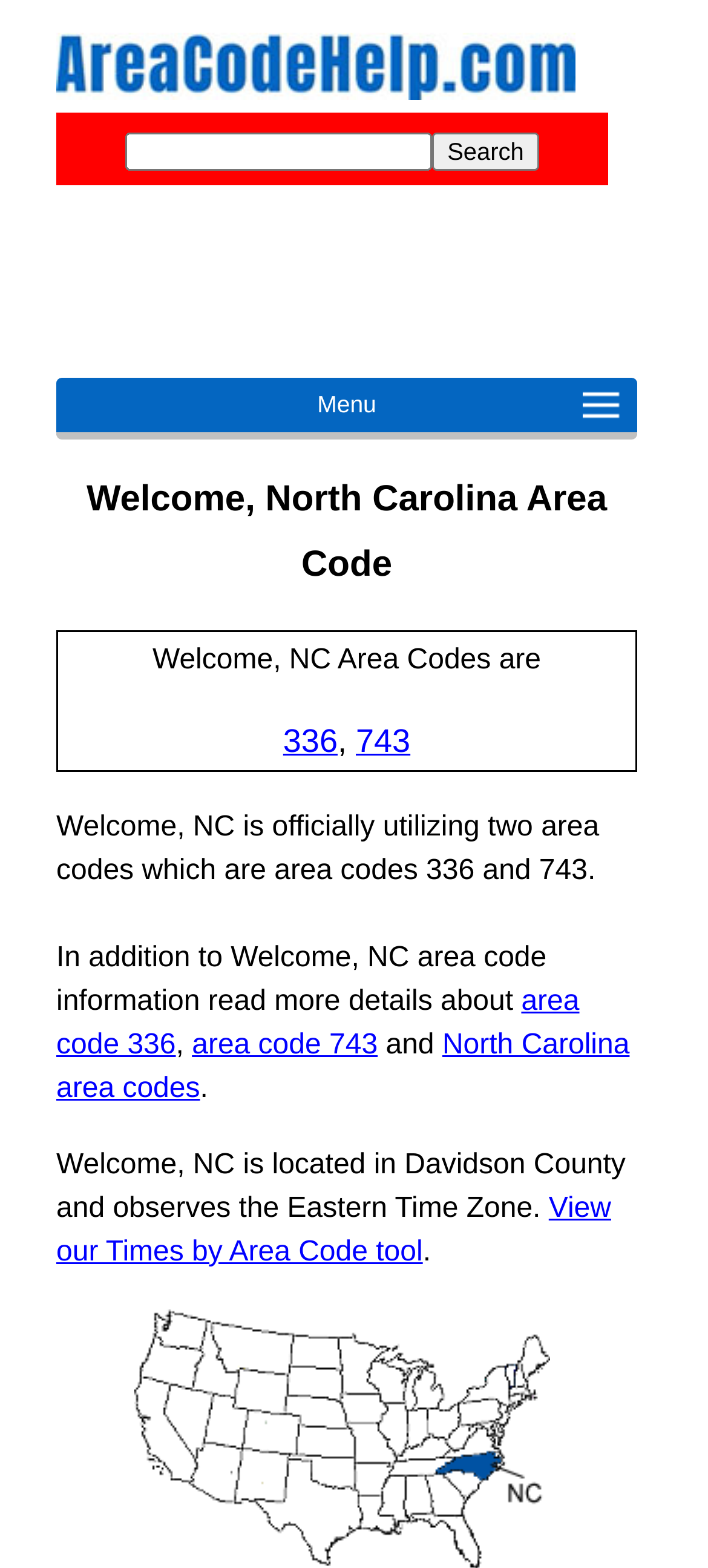Answer with a single word or phrase: 
How many area codes are used in Welcome, NC?

2